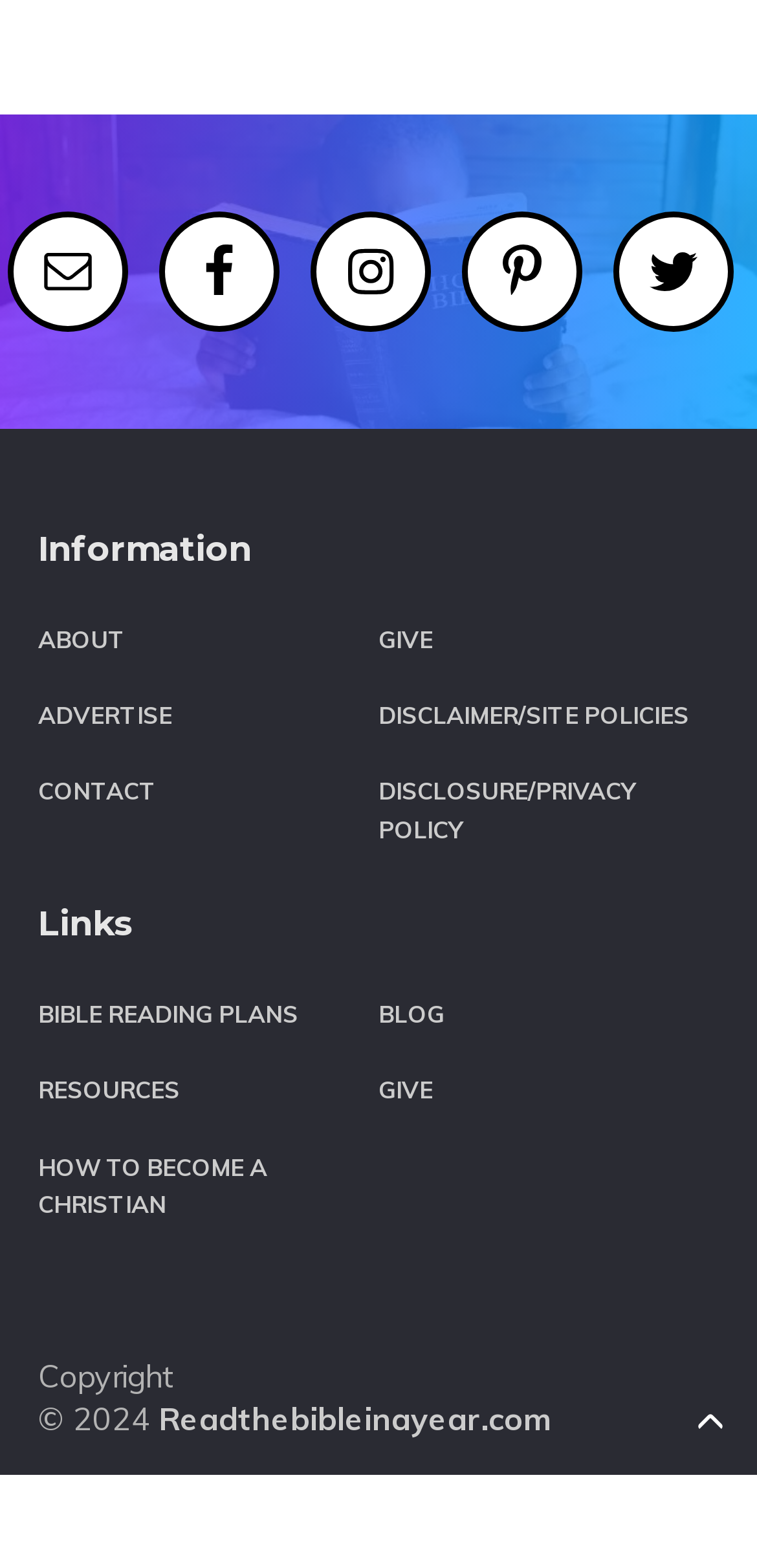What is the first social media platform listed?
Using the information from the image, give a concise answer in one word or a short phrase.

Email